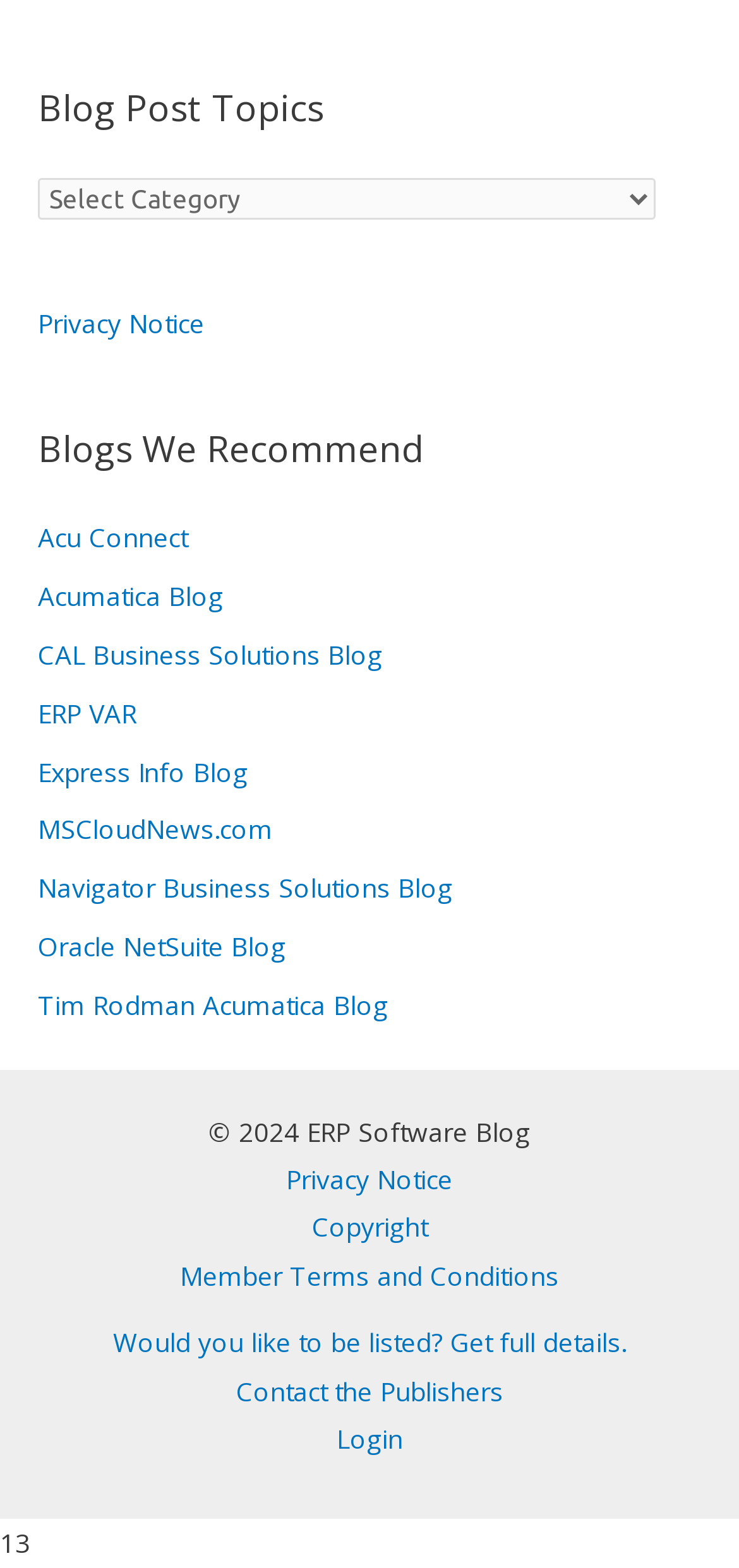Locate the bounding box coordinates of the region to be clicked to comply with the following instruction: "Visit Acu Connect blog". The coordinates must be four float numbers between 0 and 1, in the form [left, top, right, bottom].

[0.051, 0.332, 0.254, 0.354]